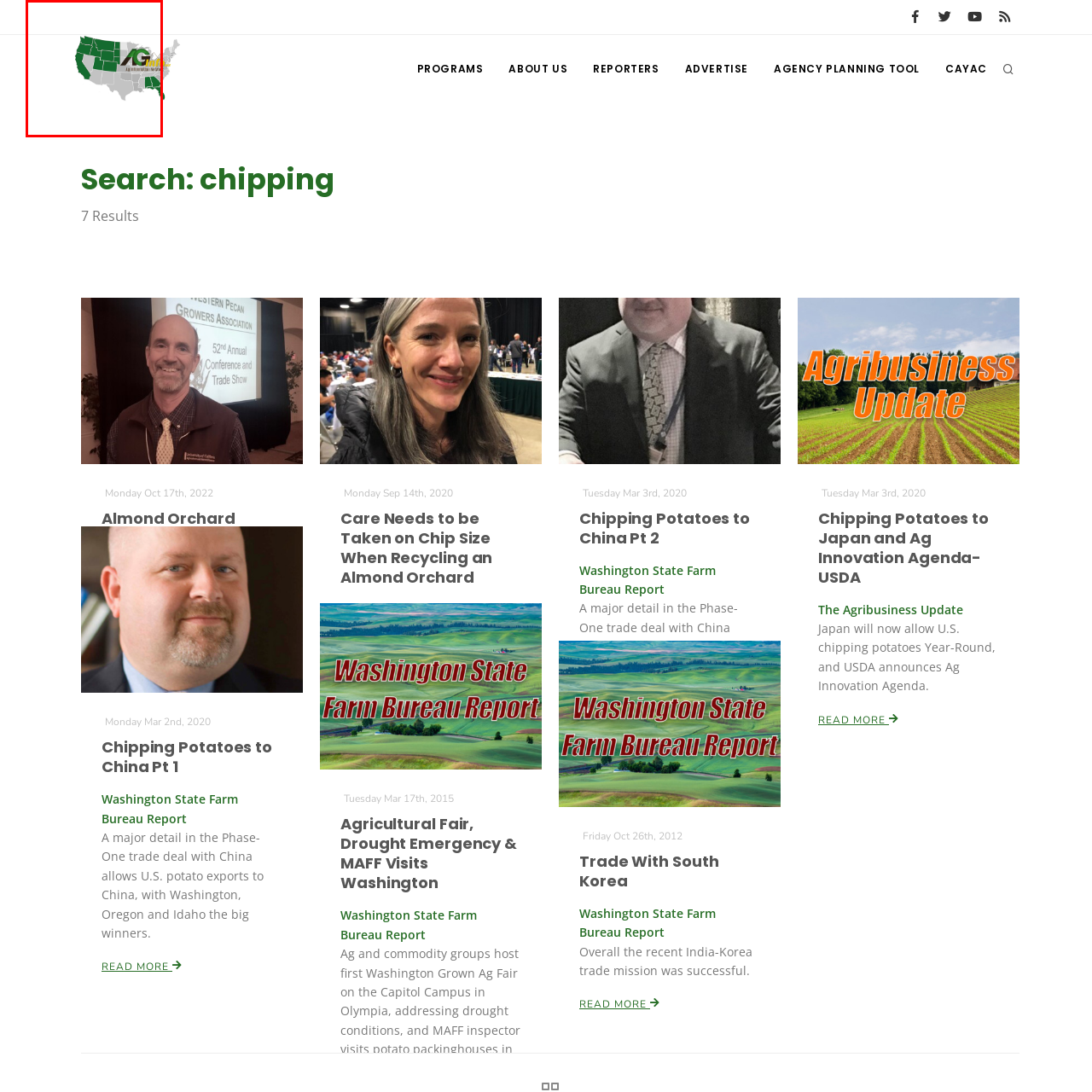Describe in detail what is depicted in the image enclosed by the red lines.

This image showcases the logo of AG Information Network of the West, prominently displayed on a map of the United States. The map highlights various states in green, indicating areas where the network operates or has influence, set against a gray background for contrast. The logo itself features the letters "AG" in a bold, stylized font, suggesting a focus on agriculture and related information. This visual representation emphasizes the organization's role in agricultural communication across the regions shown.